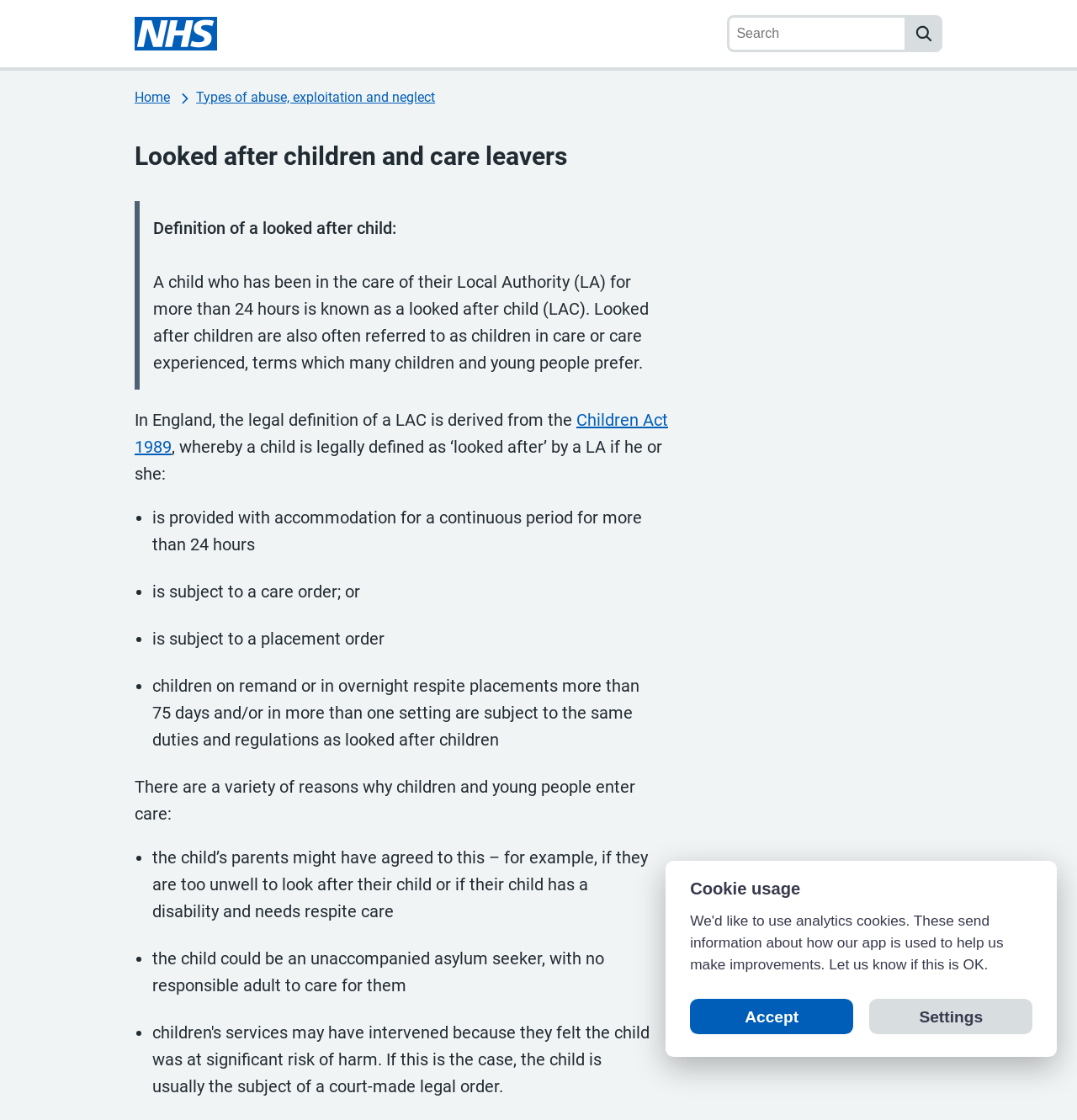Given the element description Children Act 1989, specify the bounding box coordinates of the corresponding UI element in the format (top-left x, top-left y, bottom-right x, bottom-right y). All values must be between 0 and 1.

[0.125, 0.366, 0.62, 0.408]